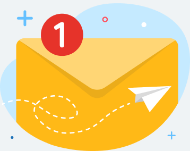Describe the scene in the image with detailed observations.

The image features an illustrative envelope design, symbolizing communication and messaging. The envelope is prominently depicted in a vibrant yellow color, sitting against a soft blue background that adds a fresh and inviting feel. A red circular badge with the number "1" is affixed to the envelope, indicating a notification or message count, which suggests that there is one new message waiting to be read. Surrounding the envelope are playful elements like a plus sign and dots that enhance the whimsical atmosphere of the image. This graphic likely represents features related to email notifications or newsletters, encouraging users to engage with their inboxes.